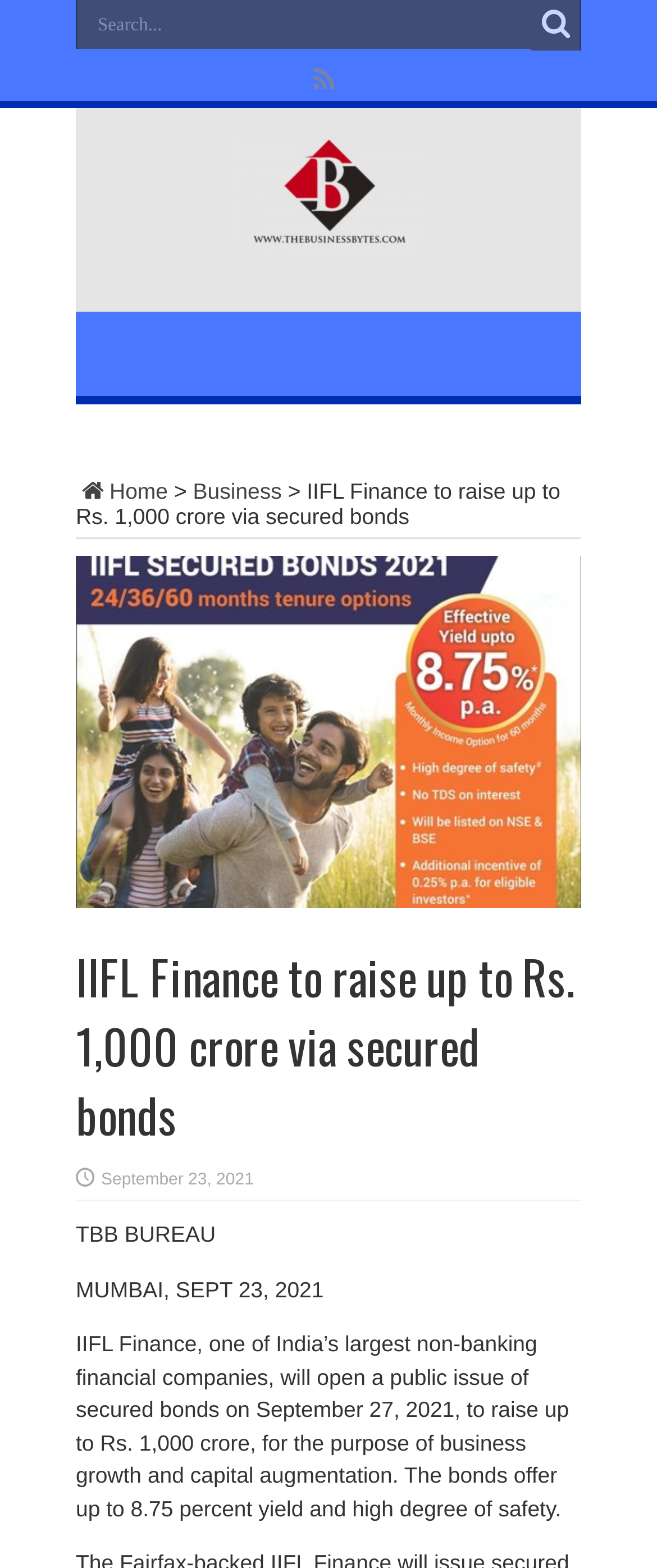When will the public issue of secured bonds open?
Please look at the screenshot and answer in one word or a short phrase.

September 27, 2021